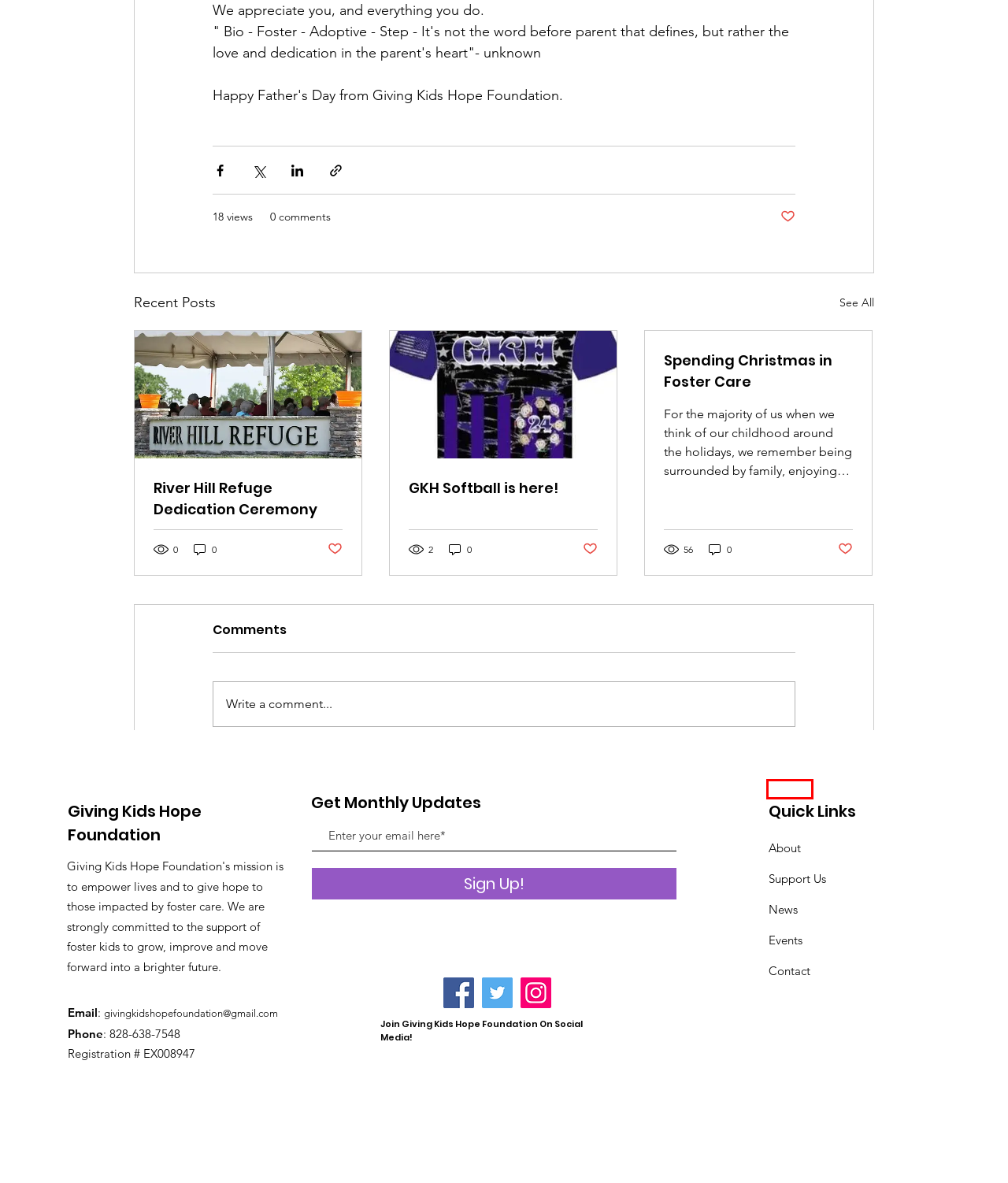Look at the screenshot of a webpage where a red bounding box surrounds a UI element. Your task is to select the best-matching webpage description for the new webpage after you click the element within the bounding box. The available options are:
A. River Hill Refuge Dedication Ceremony
B. Contact | Giving Kids Hope Foundation
C. About | Giving Kids Hope Foundation
D. GKH Softball is here!
E. Events | Giving Kids Hope Foundation
F. Spending Christmas in Foster Care
G. Terms of Use | Giving Kids Hope
H. Privacy Policy | Giving Kids Hope

B